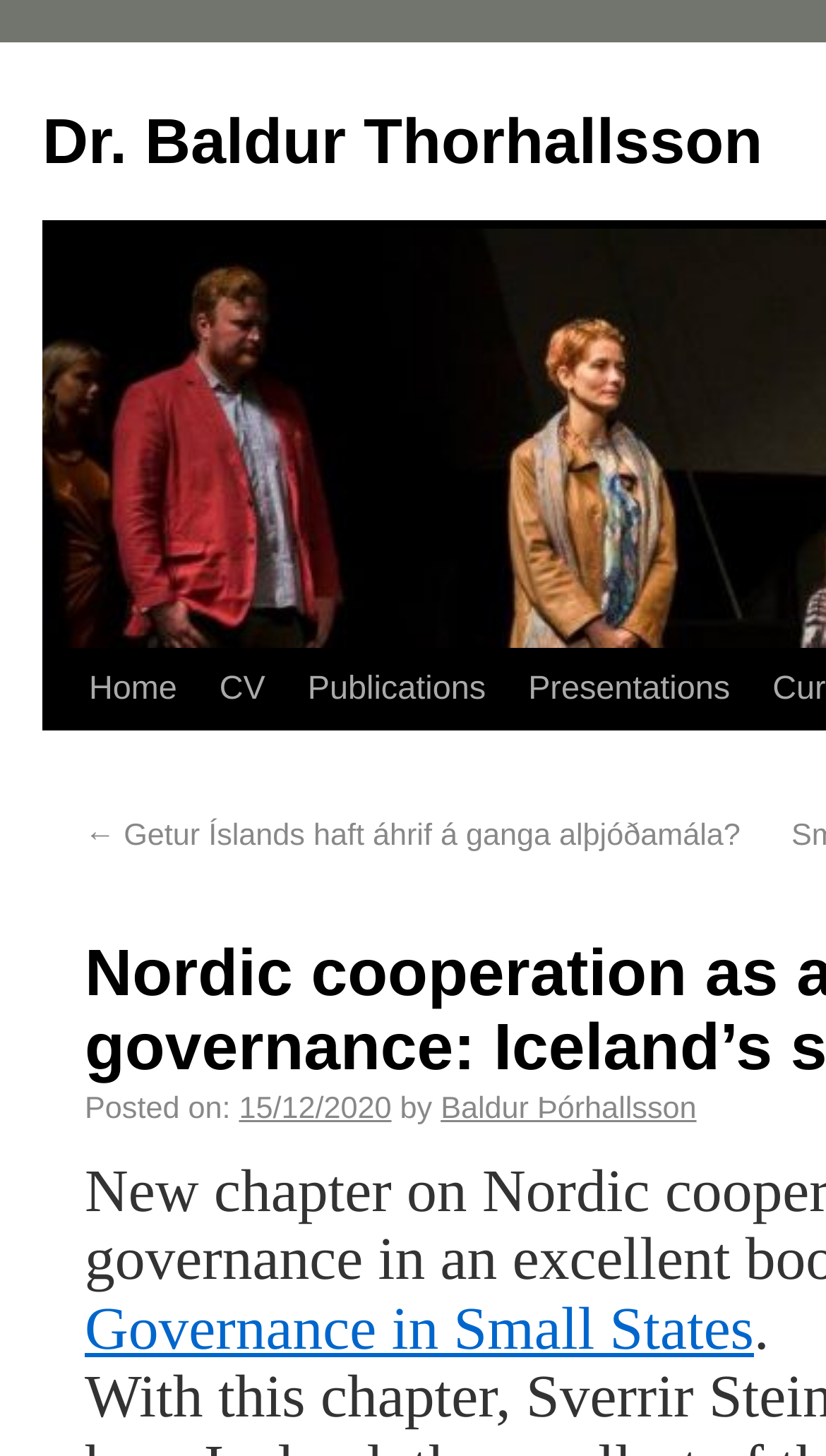Determine the main text heading of the webpage and provide its content.

Nordic cooperation as a form of governance: Iceland’s sheltered society